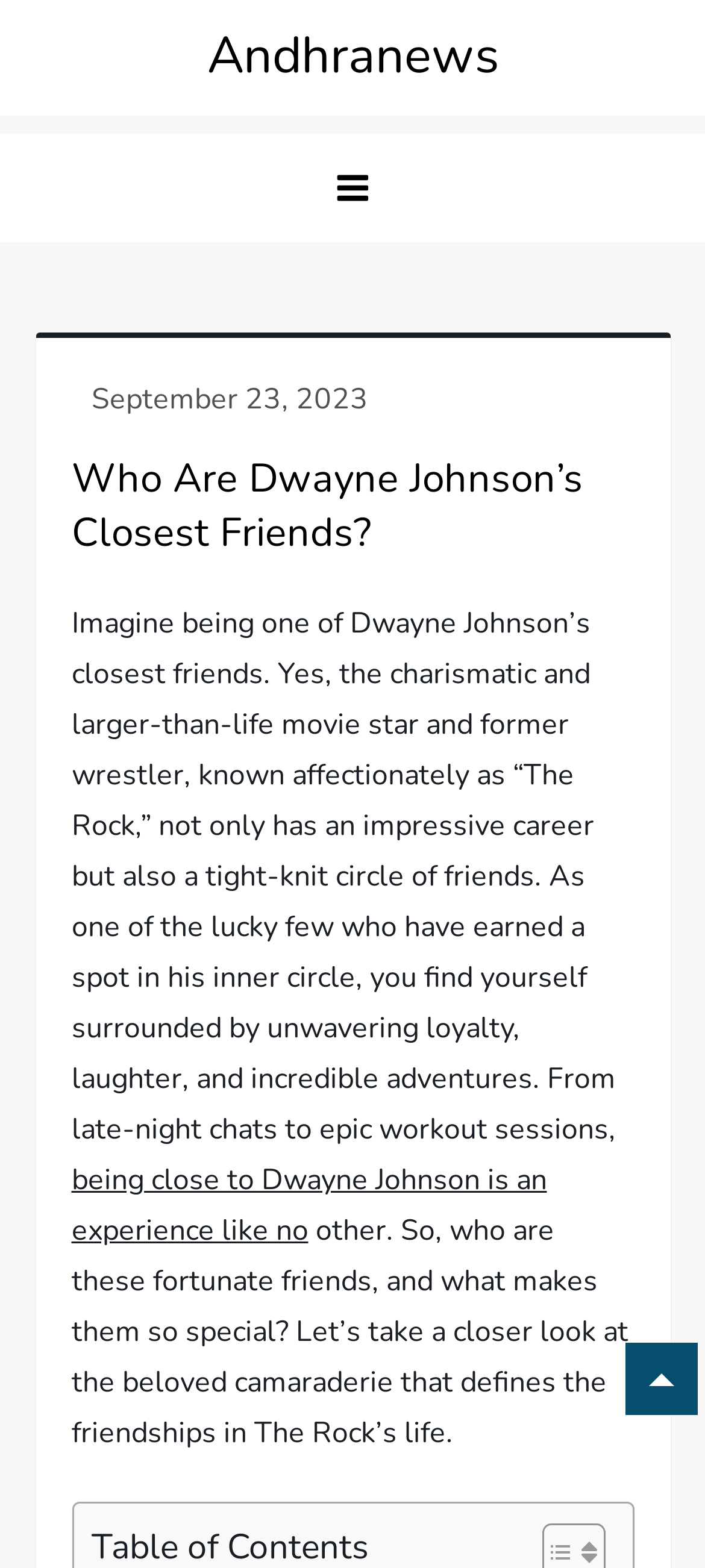Please provide a comprehensive response to the question based on the details in the image: What is the purpose of the article?

The purpose of the article can be inferred from the content, which talks about Dwayne Johnson's closest friends and what makes their bond special, indicating that the article aims to explore his friendships.